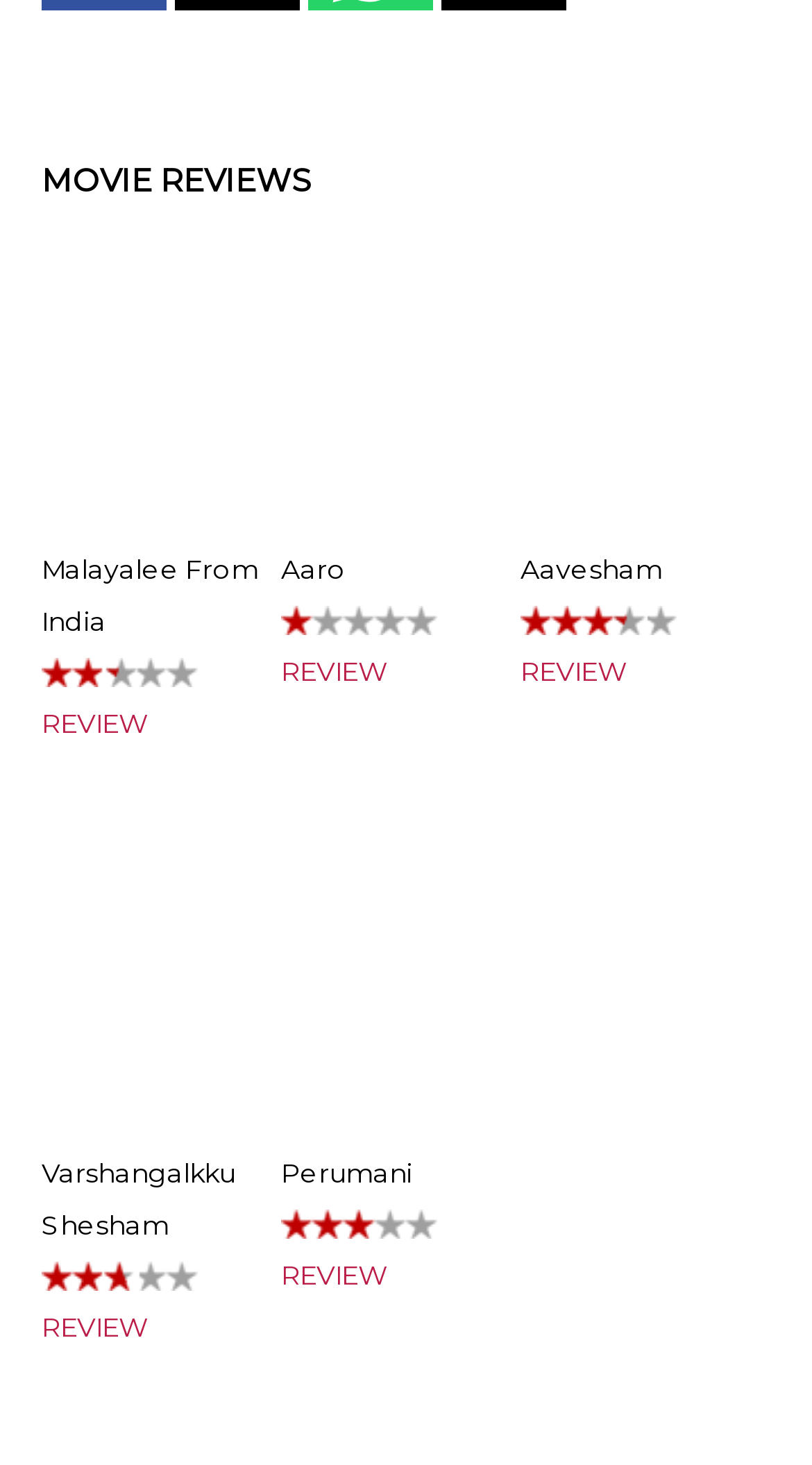Determine the bounding box coordinates for the element that should be clicked to follow this instruction: "Read Malayalee From India". The coordinates should be given as four float numbers between 0 and 1, in the format [left, top, right, bottom].

[0.051, 0.378, 0.318, 0.435]